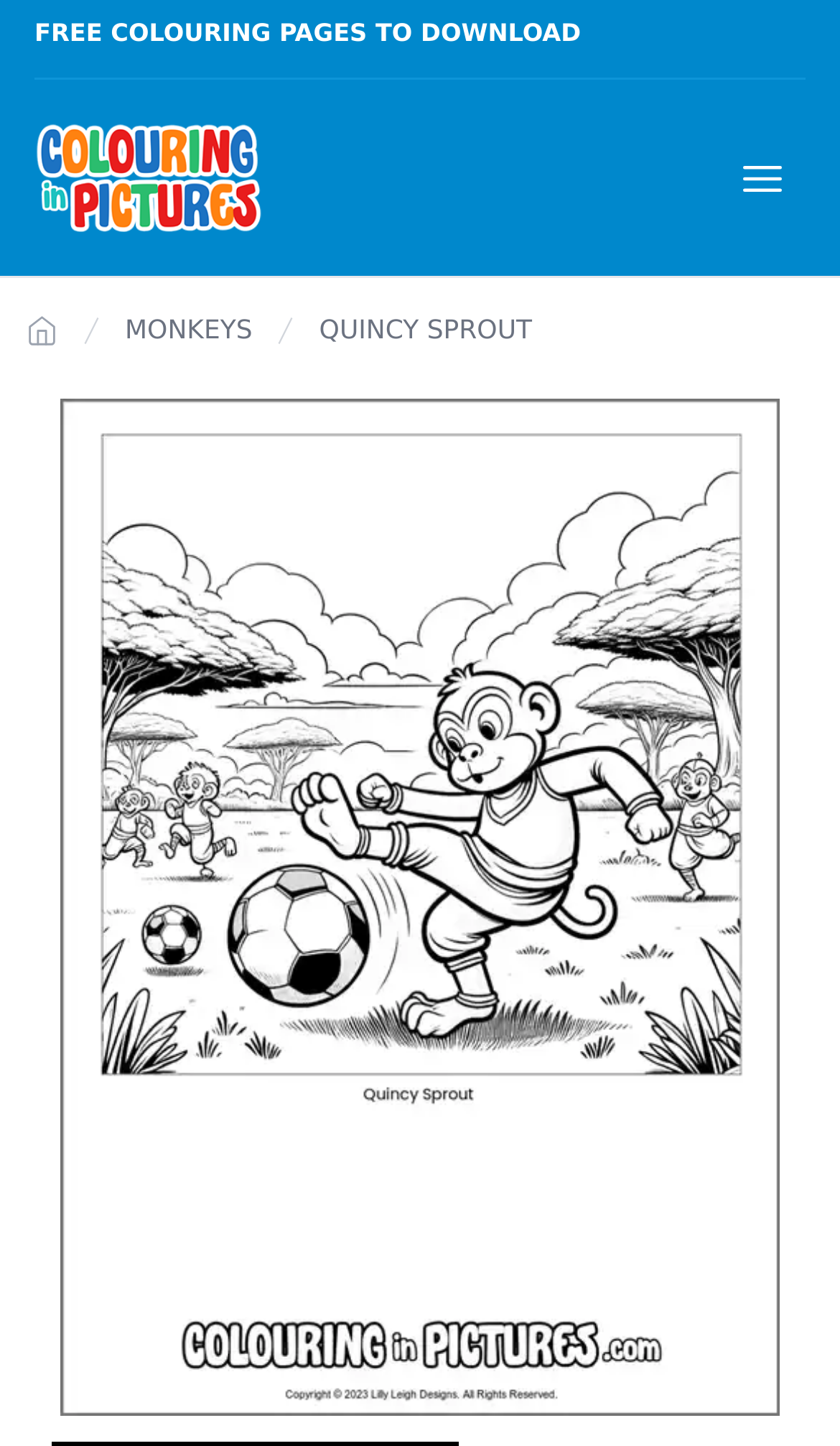Locate and provide the bounding box coordinates for the HTML element that matches this description: "Home".

[0.031, 0.217, 0.069, 0.239]